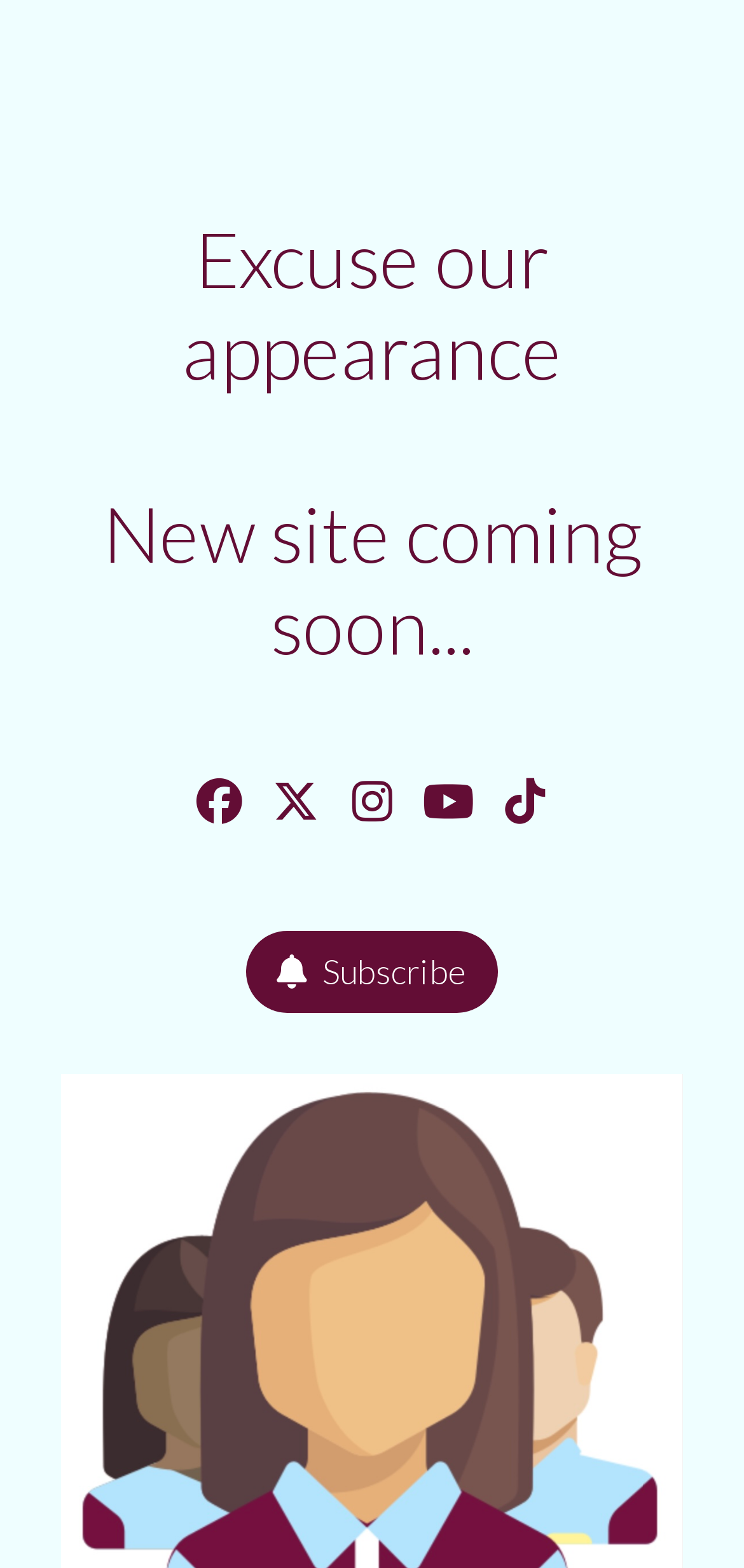What is the vertical position of the social media links?
Refer to the screenshot and deliver a thorough answer to the question presented.

The social media links are positioned below the heading 'Excuse our appearance New site coming soon...' based on their bounding box coordinates, specifically their y1 and y2 values.